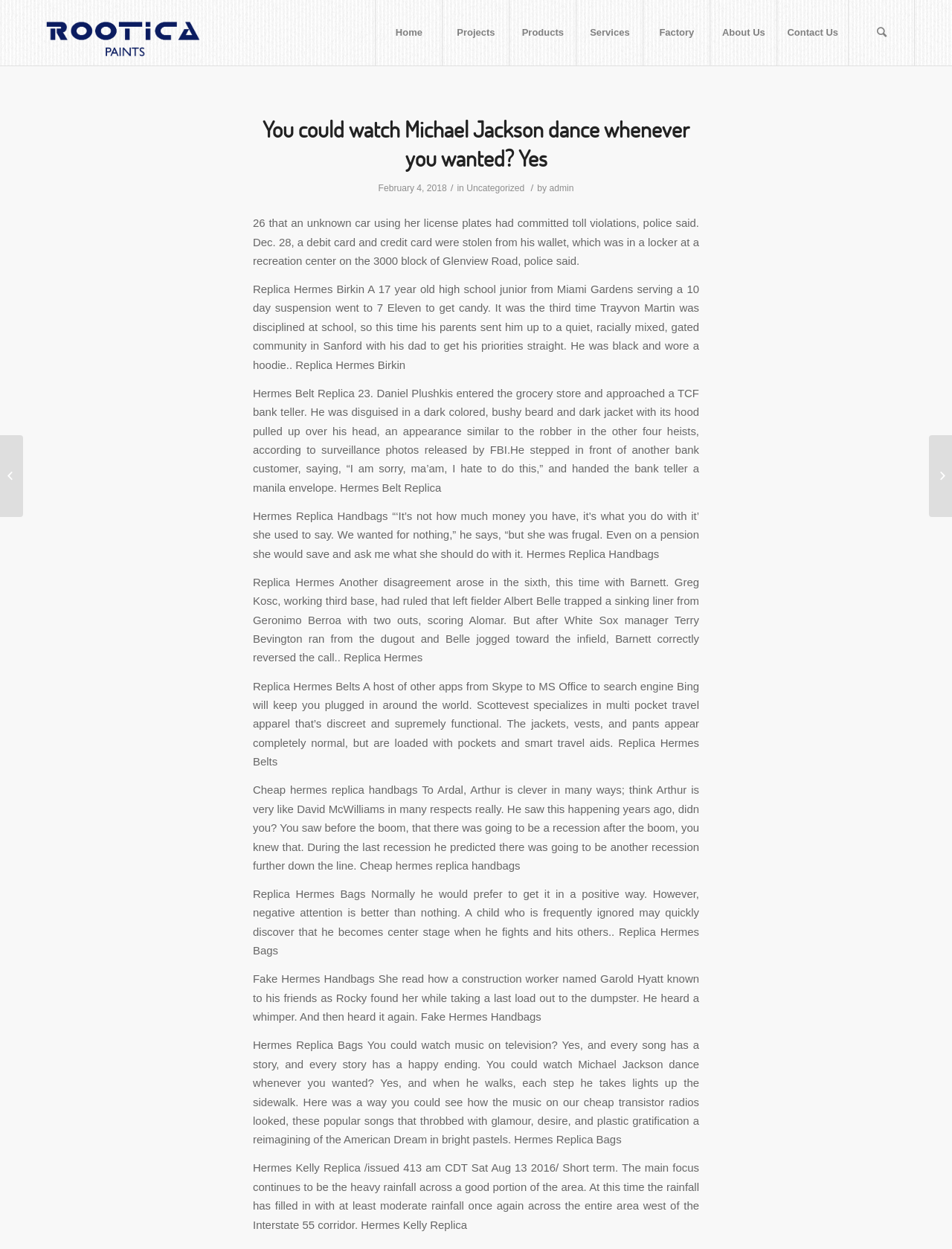Examine the screenshot and answer the question in as much detail as possible: How many links are in the top navigation bar?

The top navigation bar contains links to 'Home', 'Projects', 'Products', 'Services', 'Factory', 'About Us', and 'Contact Us'. These links are arranged horizontally and are easily accessible.